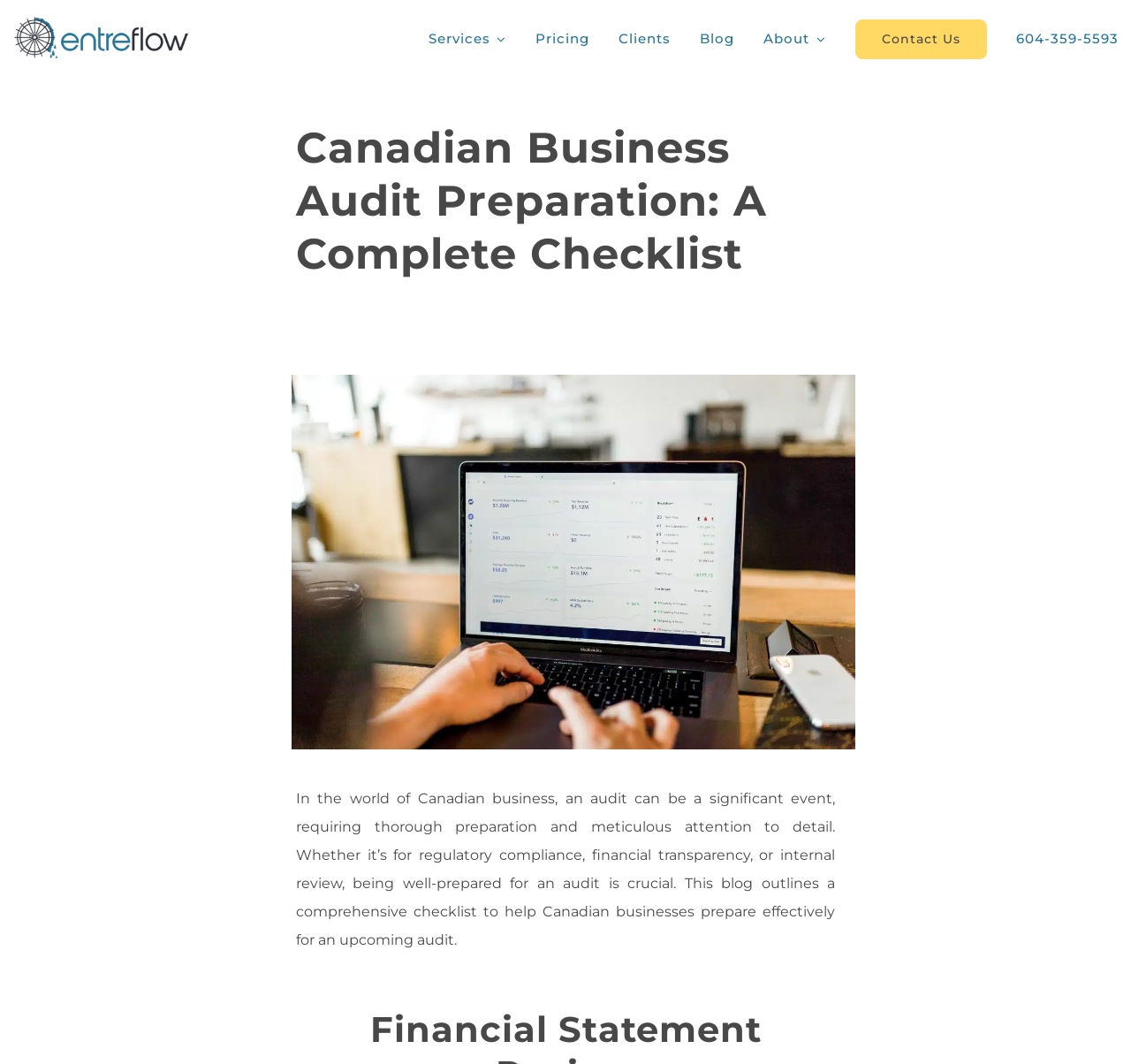Given the element description, predict the bounding box coordinates in the format (top-left x, top-left y, bottom-right x, bottom-right y). Make sure all values are between 0 and 1. Here is the element description: BNE-SIN-LHR, LHR-SIN-MEL

None